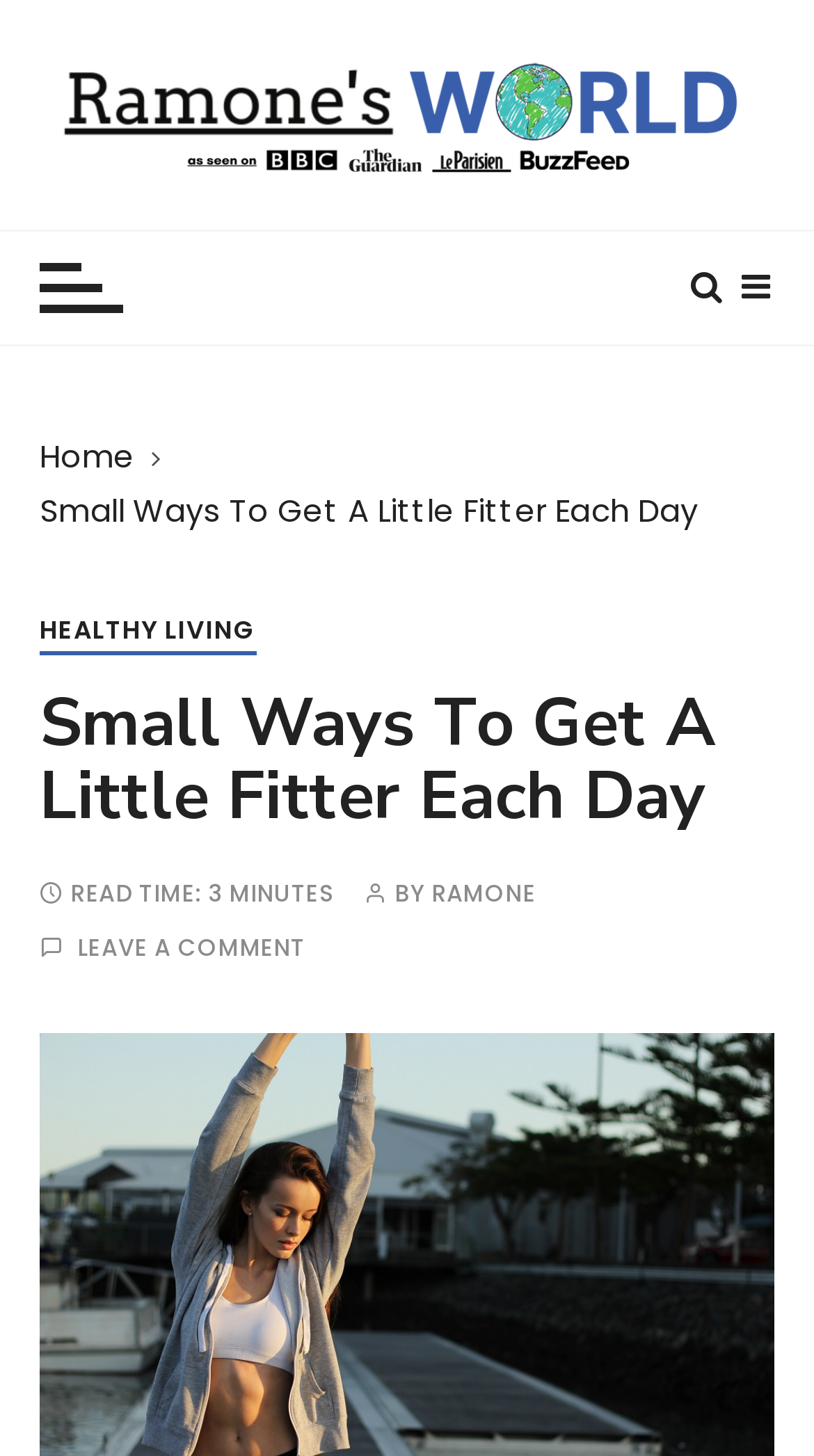Locate the bounding box coordinates for the element described below: "Ramone". The coordinates must be four float values between 0 and 1, formatted as [left, top, right, bottom].

[0.53, 0.606, 0.658, 0.622]